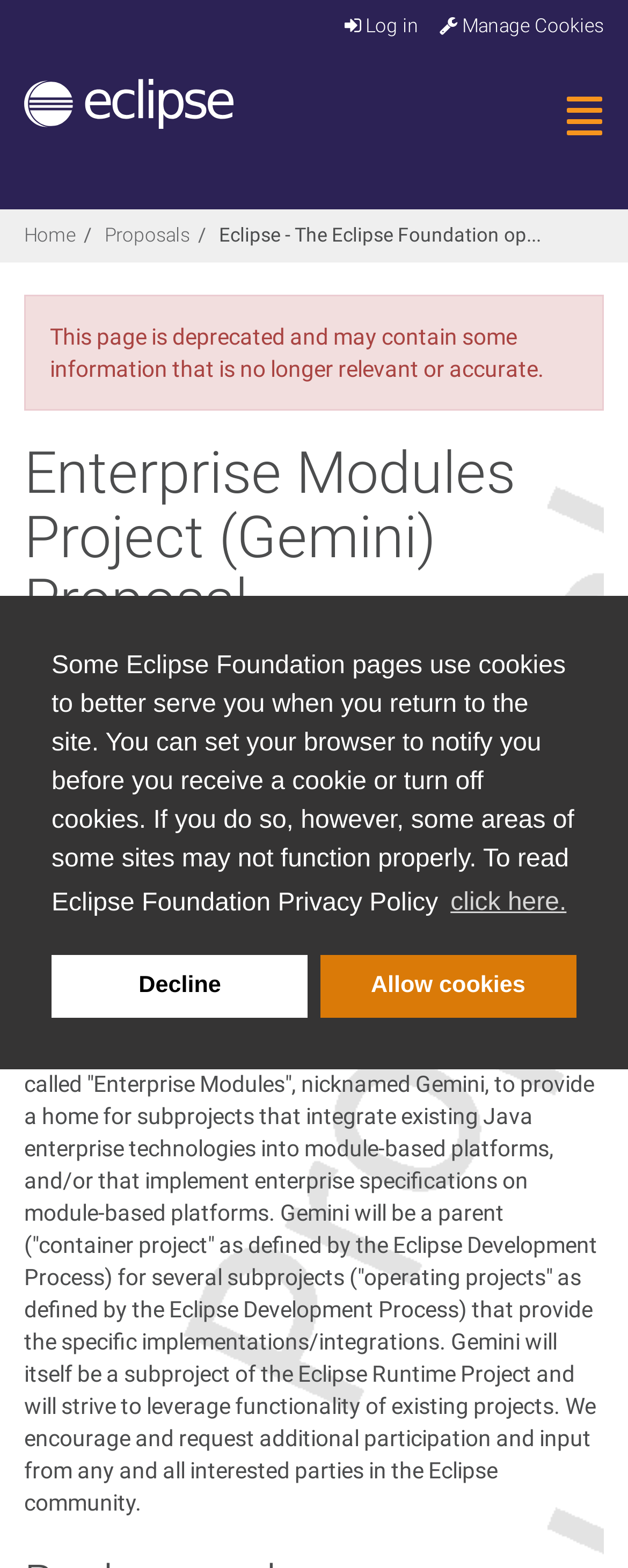Articulate a detailed summary of the webpage's content and design.

The webpage is the home page of the Eclipse Foundation, a global community for open source projects. At the top, there is a navigation menu with a "Log in" button and a "Manage Cookies" link. On the top right, there is a "Toggle navigation" button. Below this, there is the Eclipse.org logo, which is an image.

The main content of the page is divided into sections. The first section is a breadcrumbs navigation bar with links to "Home" and "Proposals". Below this, there is a deprecated page alert, which warns that the page may contain outdated information.

The main content of the page is about the Enterprise Modules Project (Gemini) Proposal. There is a heading with the title of the proposal, followed by a paragraph of text that describes the project's goals and objectives. The text mentions that the project is in the proposal phase and solicits feedback from the Eclipse community.

Below this, there is a section with a heading "Introduction", which provides more detailed information about the project. The text explains that the project aims to create a new project called "Enterprise Modules" to integrate existing Java enterprise technologies into module-based platforms.

Throughout the page, there are several buttons and links, including "learn more about cookies", "deny cookies", and "allow cookies" at the top, and links to related projects and resources, such as the Eclipse Runtime Project and the Eclipse Forum.